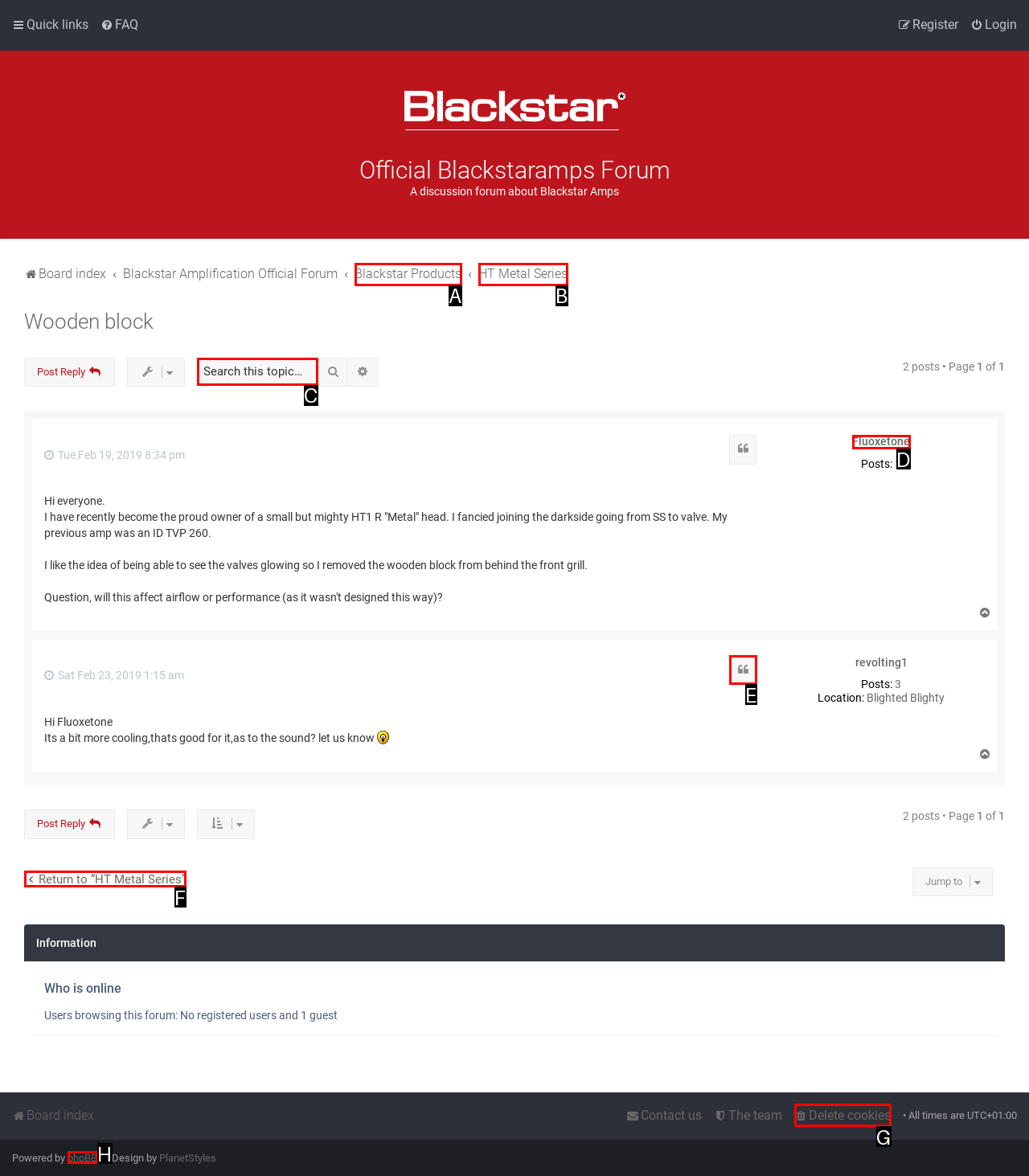Based on the description: Return to “HT Metal Series”, select the HTML element that fits best. Provide the letter of the matching option.

F